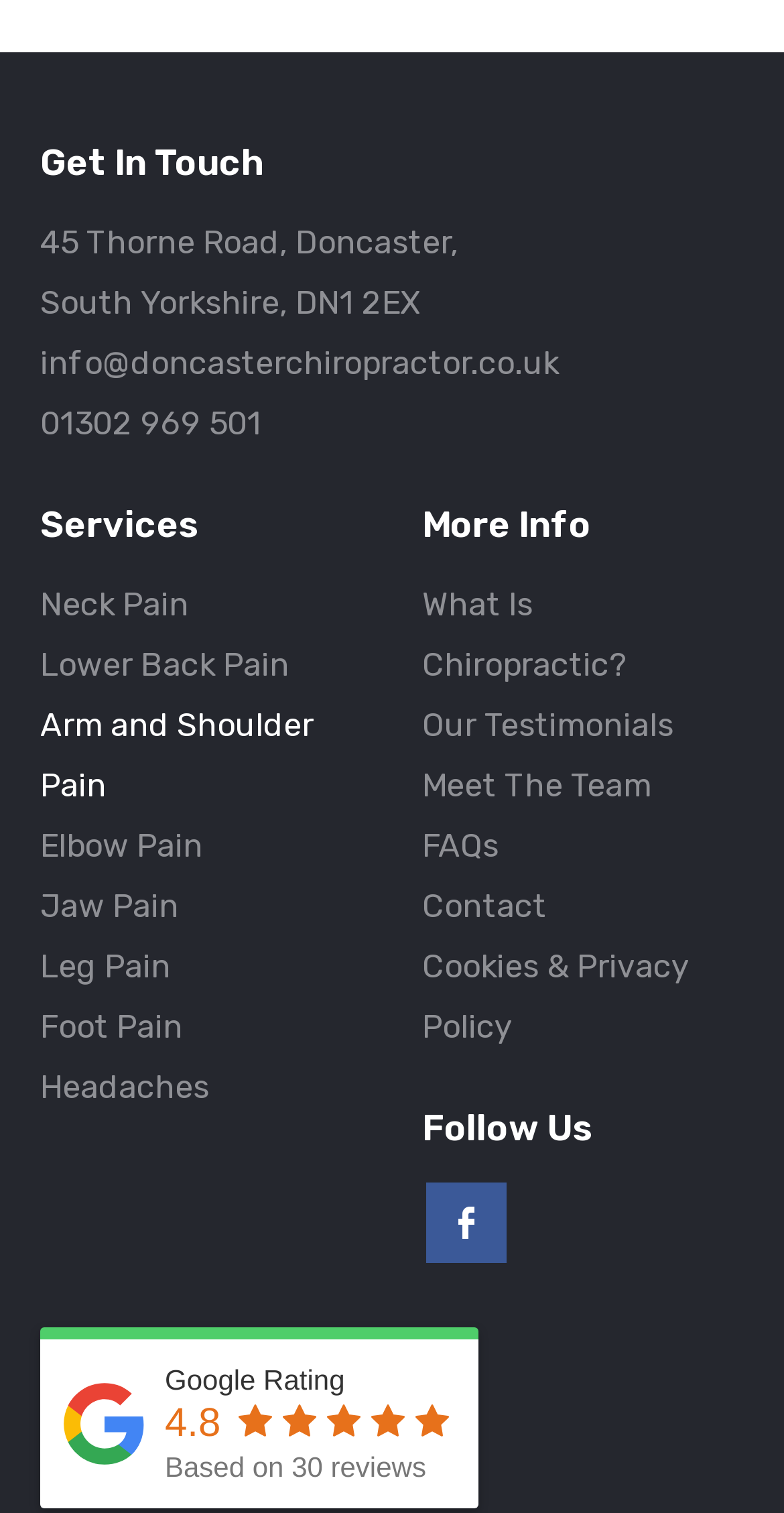Can you determine the bounding box coordinates of the area that needs to be clicked to fulfill the following instruction: "Click the 'info@doncasterchiropractor.co.uk' email link"?

[0.051, 0.228, 0.713, 0.253]